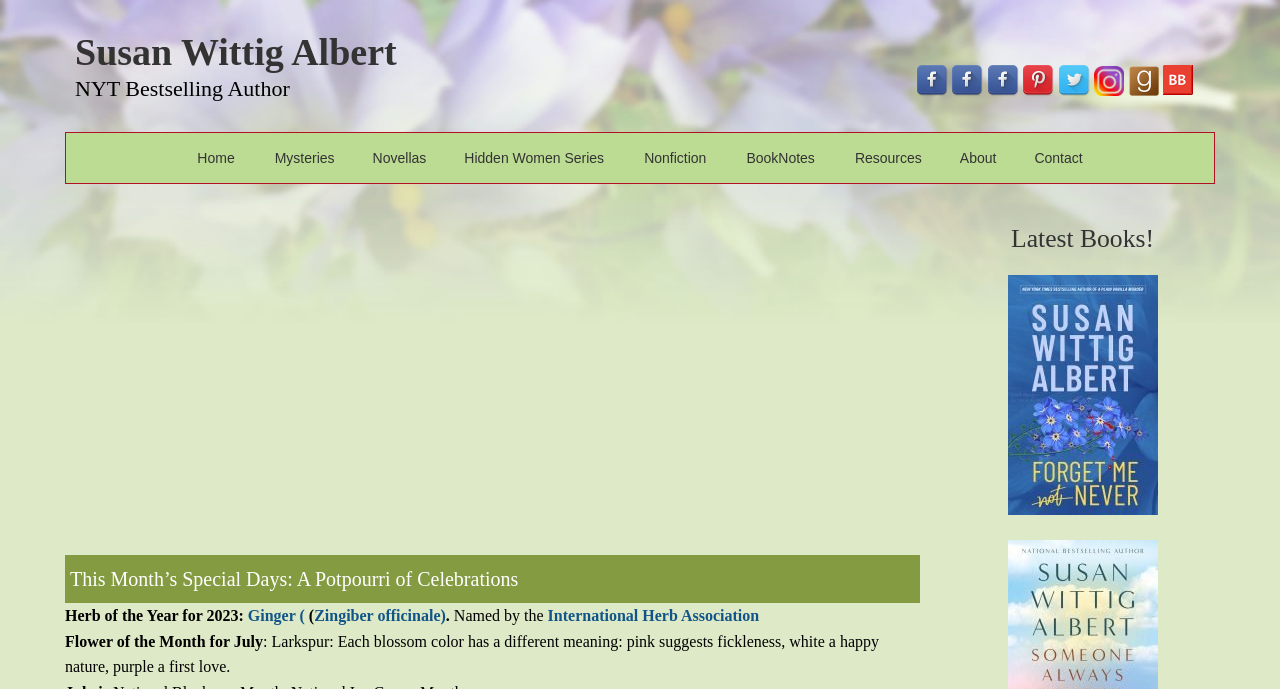What is the Herb of the Year for 2023?
Refer to the image and give a detailed answer to the question.

The Herb of the Year for 2023 is mentioned in the text 'Herb of the Year for 2023: Ginger (Zingiber officinale)' on the webpage, which is located below the navigation menu.